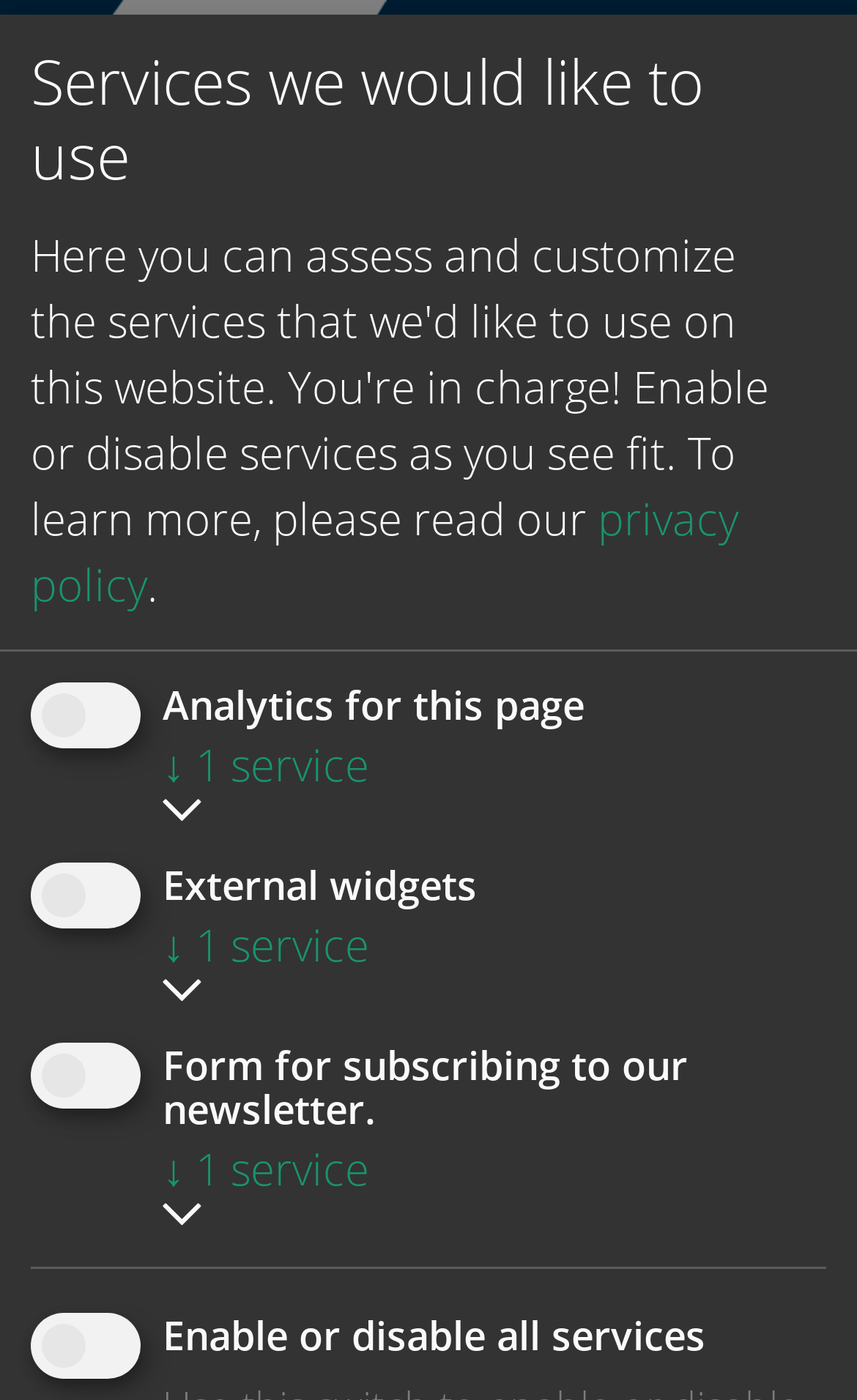Can you find the bounding box coordinates for the element that needs to be clicked to execute this instruction: "View external widgets"? The coordinates should be given as four float numbers between 0 and 1, i.e., [left, top, right, bottom].

[0.19, 0.654, 0.431, 0.696]